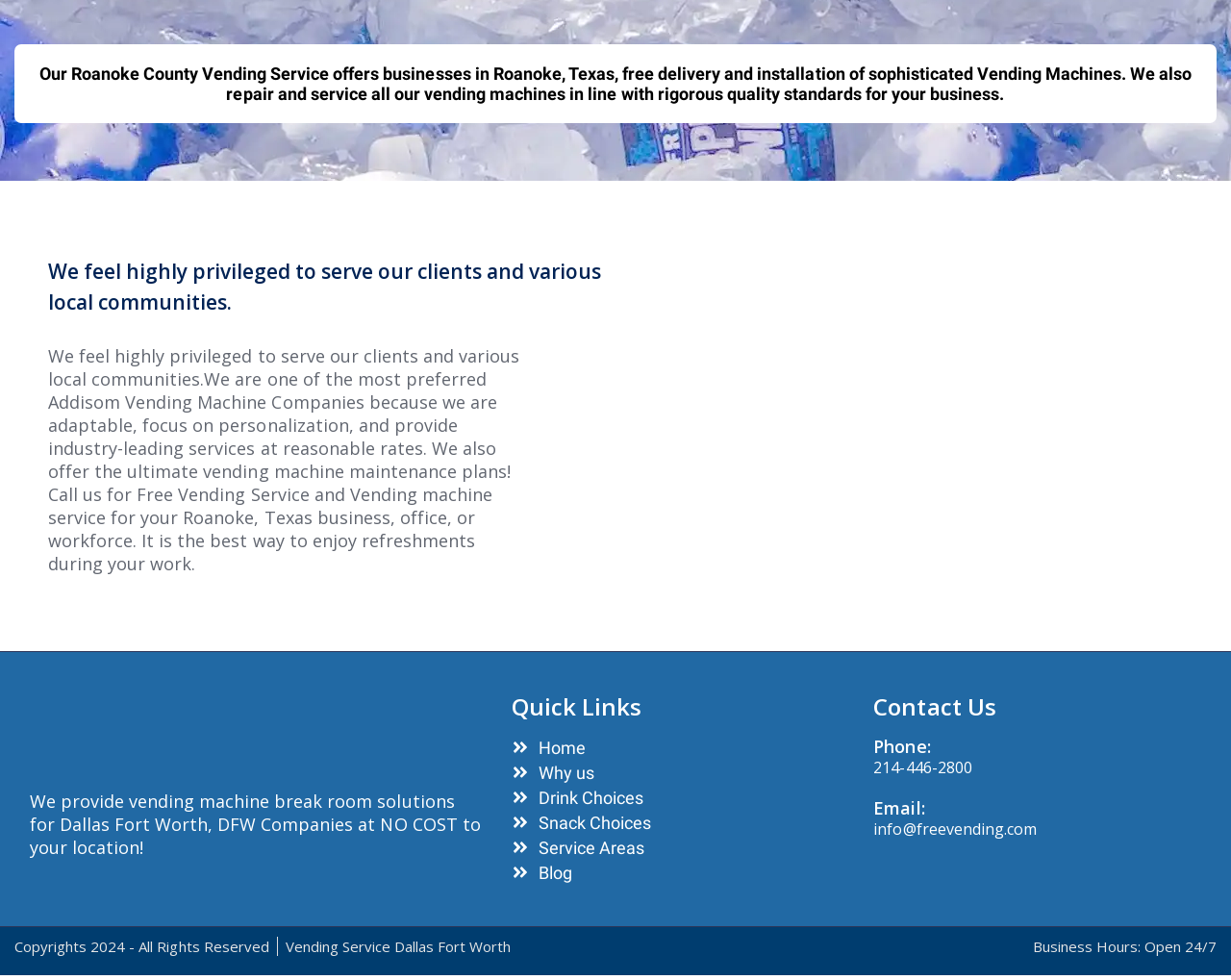Locate the bounding box coordinates of the element that should be clicked to execute the following instruction: "Call the phone number".

[0.71, 0.772, 0.79, 0.793]